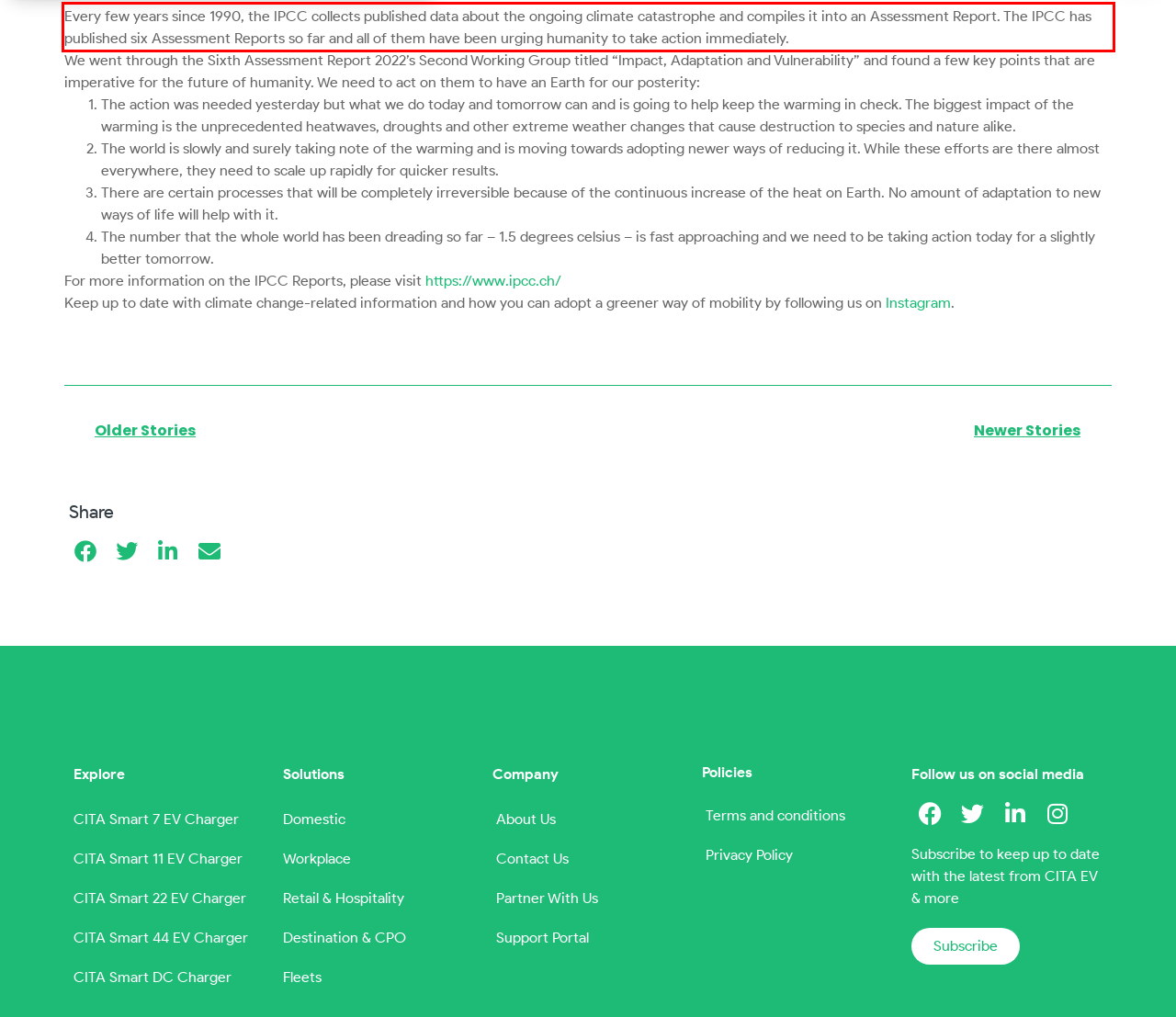You are given a screenshot of a webpage with a UI element highlighted by a red bounding box. Please perform OCR on the text content within this red bounding box.

Every few years since 1990, the IPCC collects published data about the ongoing climate catastrophe and compiles it into an Assessment Report. The IPCC has published six Assessment Reports so far and all of them have been urging humanity to take action immediately.